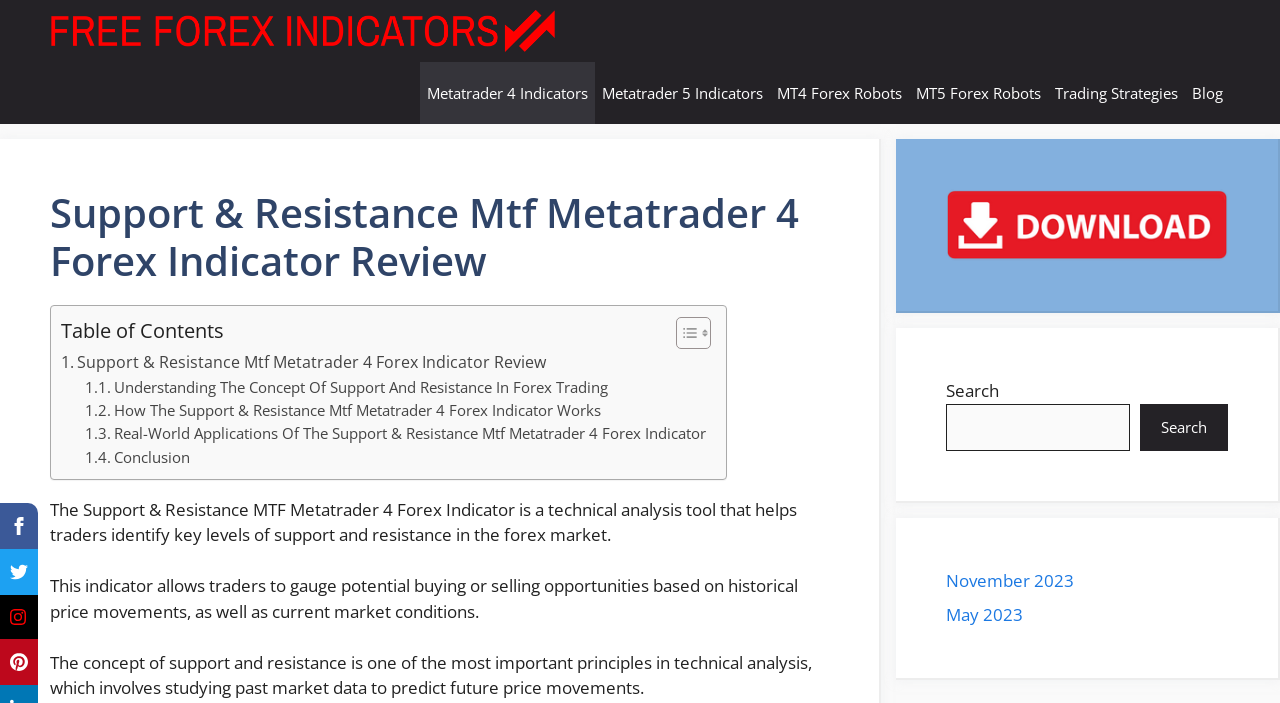Identify the bounding box coordinates for the element you need to click to achieve the following task: "Read the 'Support & Resistance Mtf Metatrader 4 Forex Indicator Review'". The coordinates must be four float values ranging from 0 to 1, formatted as [left, top, right, bottom].

[0.039, 0.269, 0.648, 0.405]